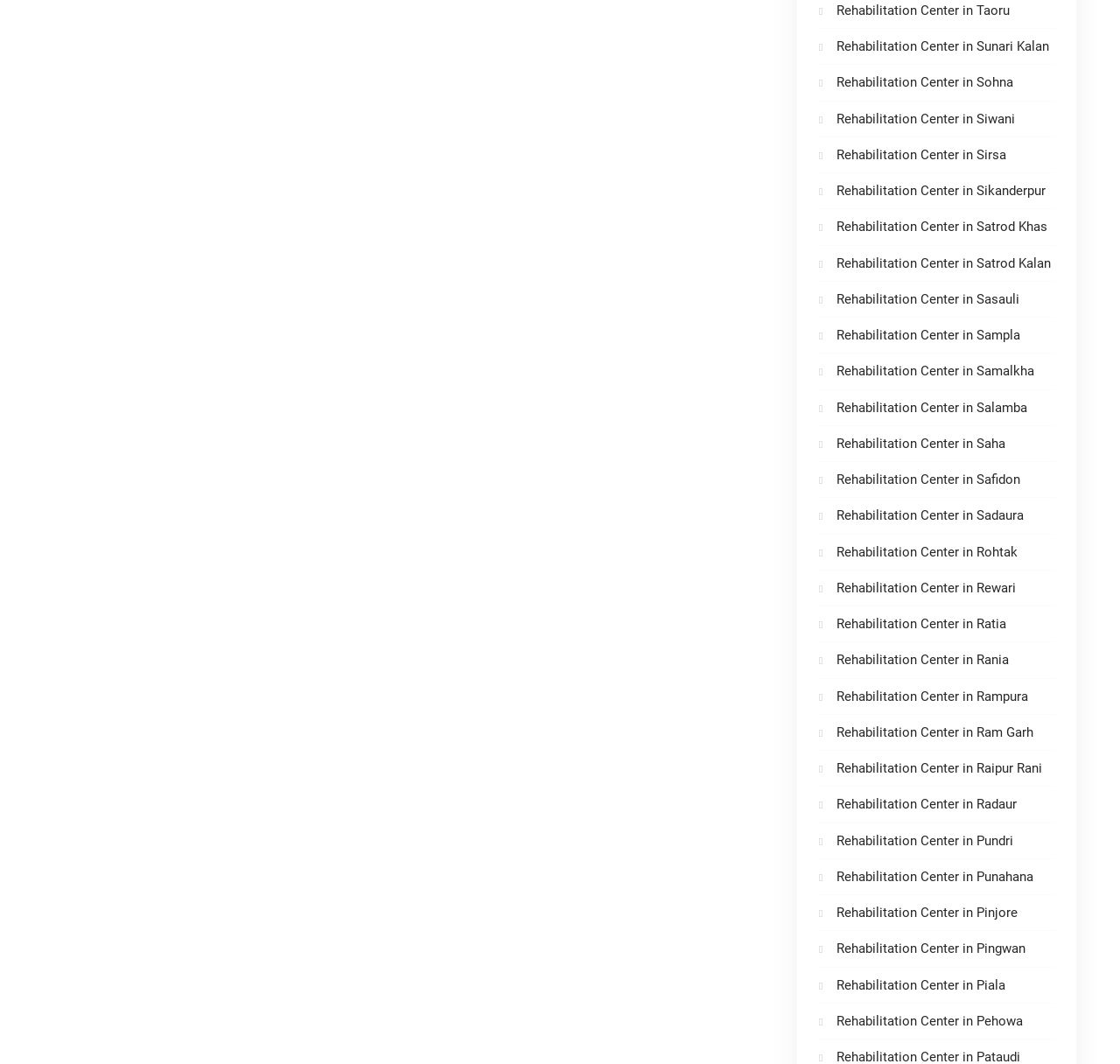Using the element description: "Rehabilitation Center in Salamba", determine the bounding box coordinates. The coordinates should be in the format [left, top, right, bottom], with values between 0 and 1.

[0.747, 0.375, 0.917, 0.39]